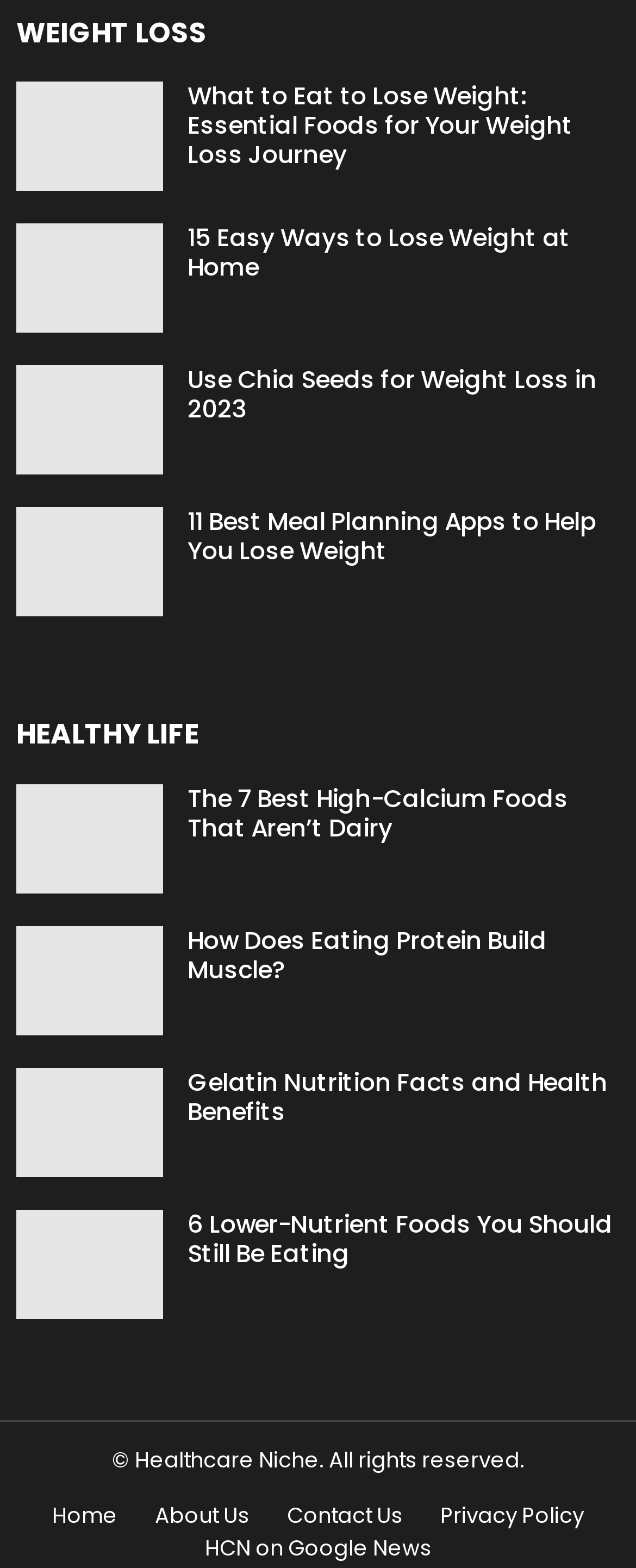Please specify the bounding box coordinates of the area that should be clicked to accomplish the following instruction: "go to Disclaimer page". The coordinates should consist of four float numbers between 0 and 1, i.e., [left, top, right, bottom].

None